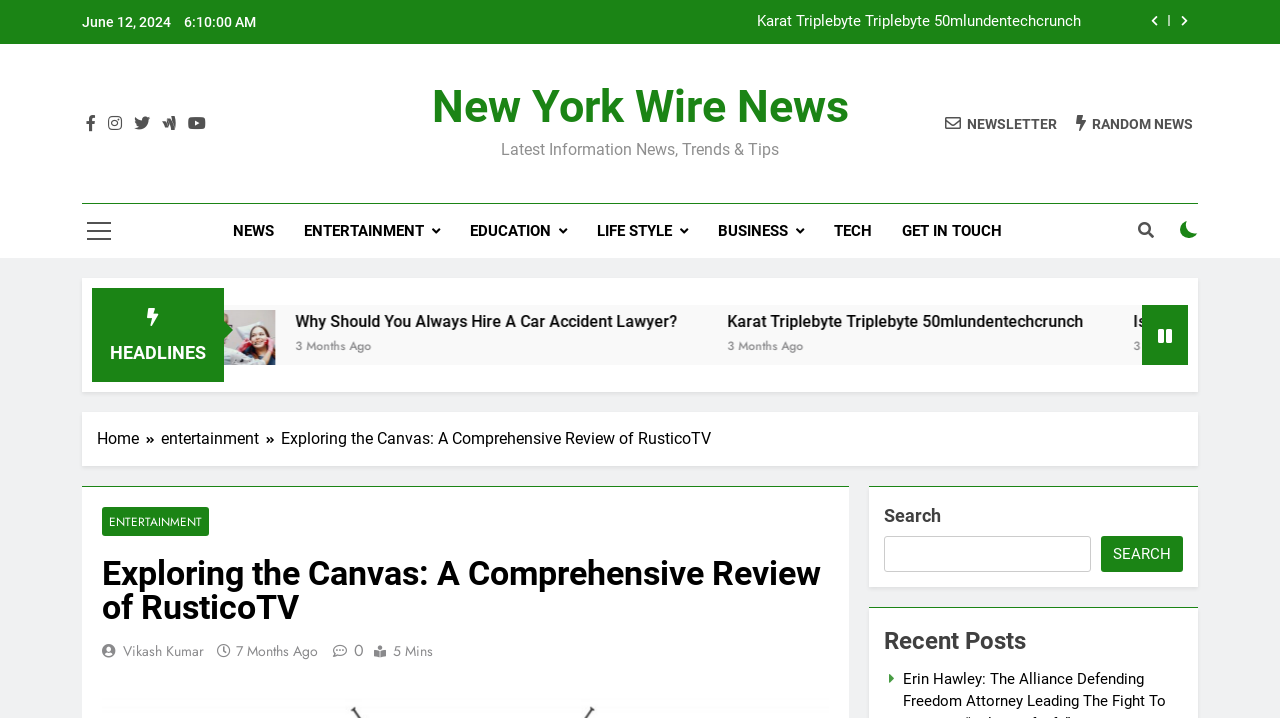Please locate the bounding box coordinates of the element's region that needs to be clicked to follow the instruction: "Read the latest news". The bounding box coordinates should be provided as four float numbers between 0 and 1, i.e., [left, top, right, bottom].

[0.391, 0.195, 0.609, 0.221]